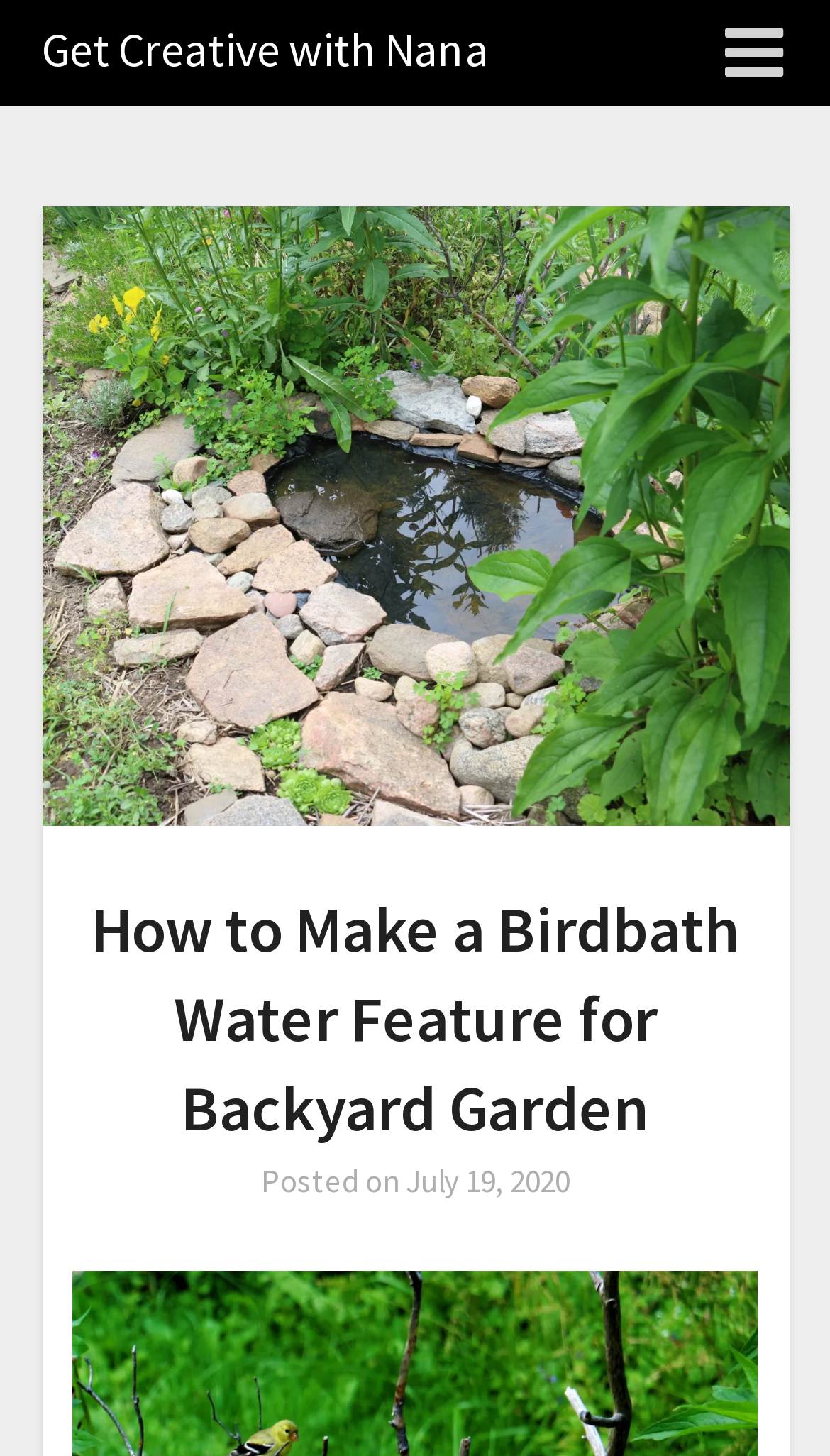Is there a social media icon on the webpage?
We need a detailed and meticulous answer to the question.

I found a social media icon on the webpage by looking at the link with the text '' which is an icon, and it is likely a social media icon.